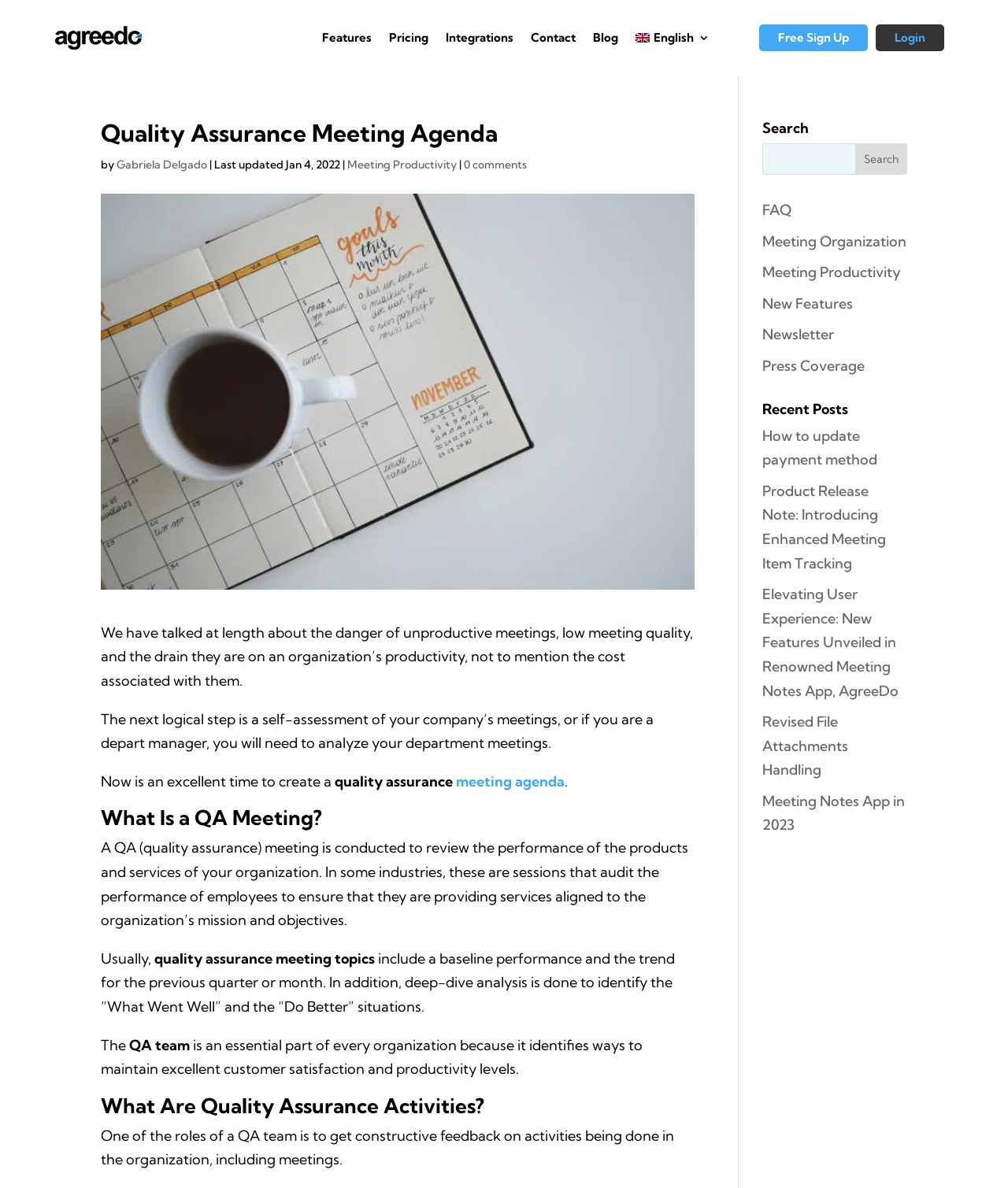What is the purpose of a QA meeting?
Please respond to the question with a detailed and thorough explanation.

A QA meeting is conducted to review the performance of the products and services of an organization, and in some industries, it audits the performance of employees to ensure they are providing services aligned to the organization's mission and objectives.